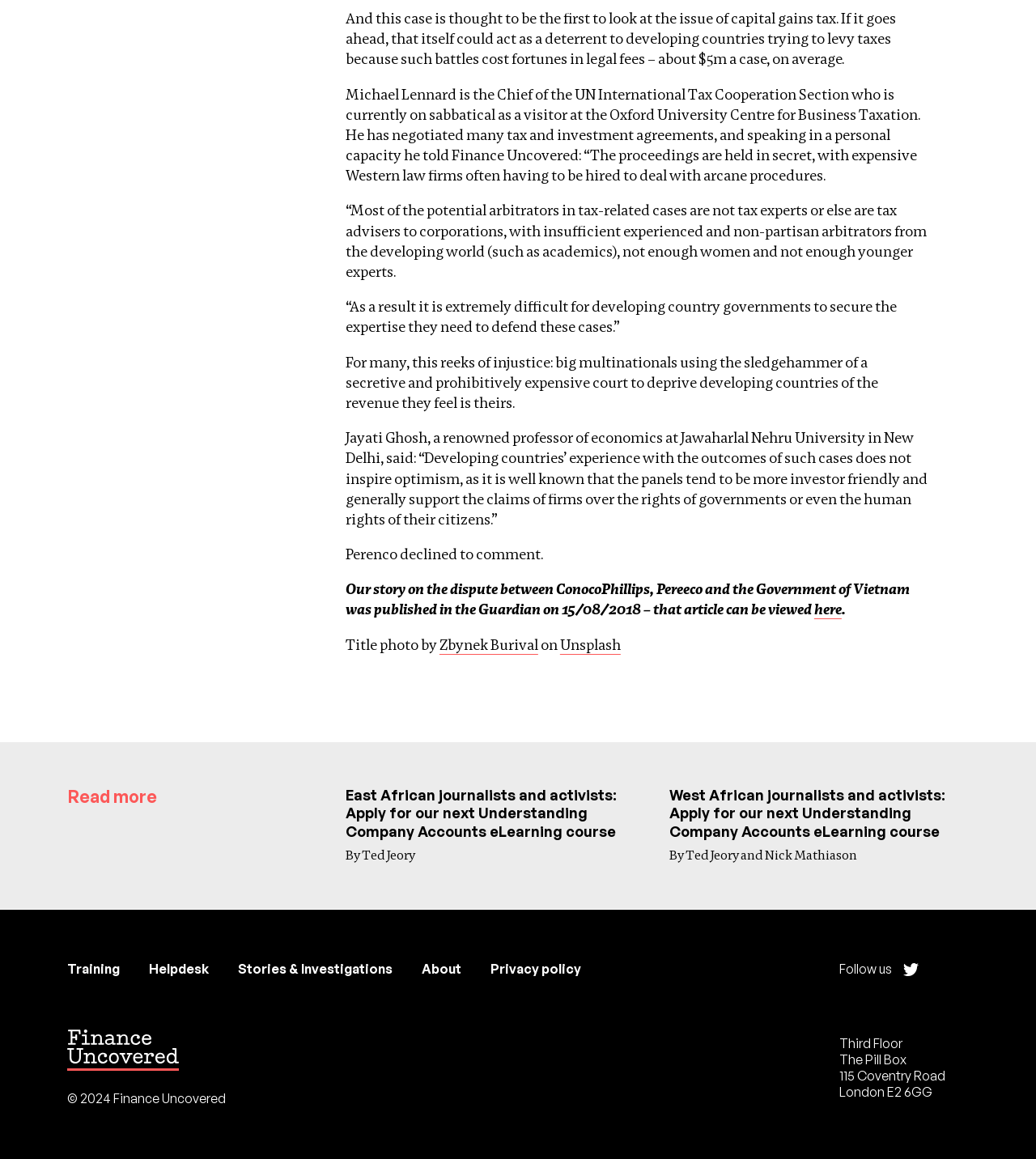Use a single word or phrase to answer the following:
What is the location of the Finance Uncovered office?

London E2 6GG